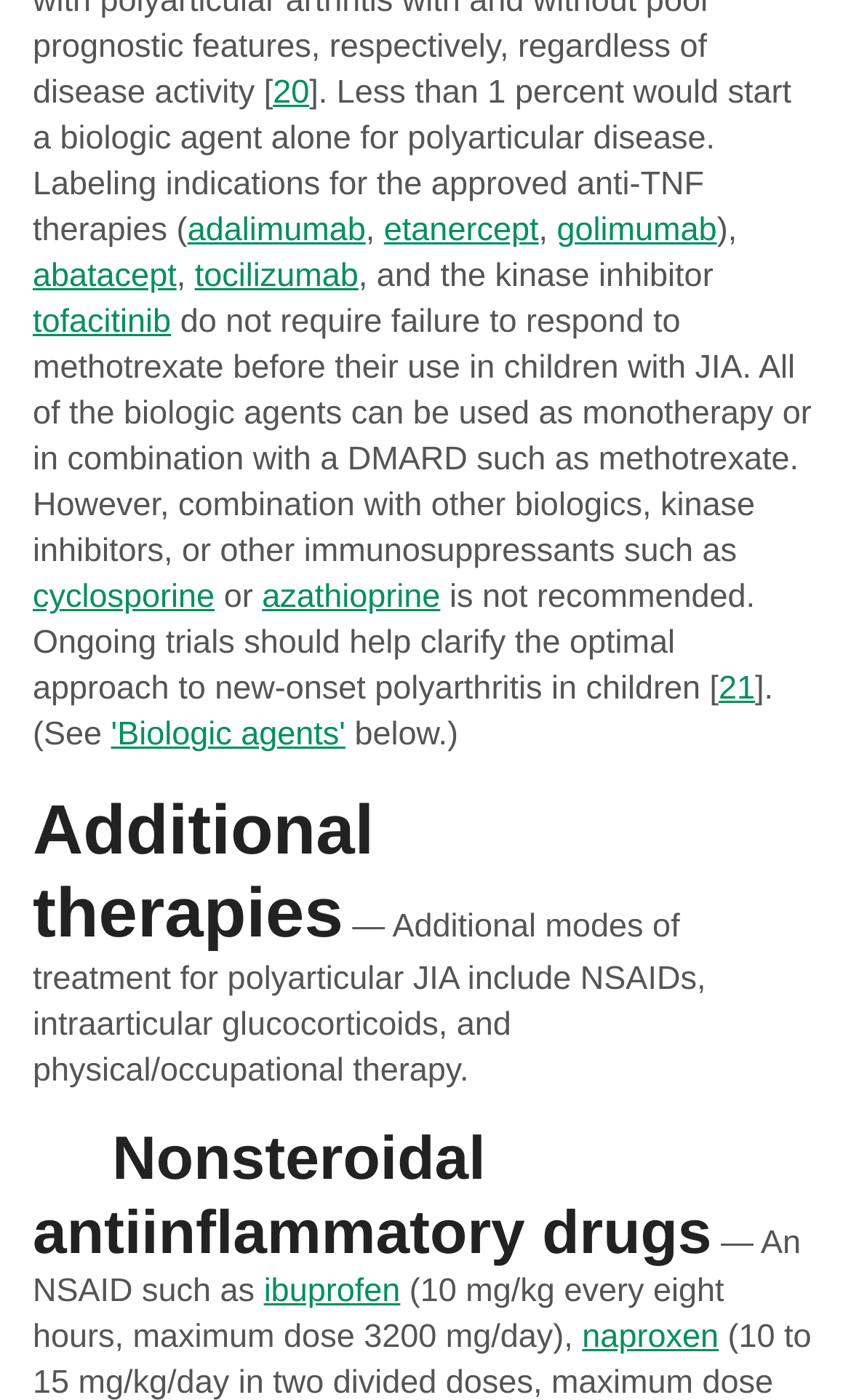Predict the bounding box of the UI element based on the description: "ibuprofen". The coordinates should be four float numbers between 0 and 1, formatted as [left, top, right, bottom].

[0.31, 0.91, 0.47, 0.936]